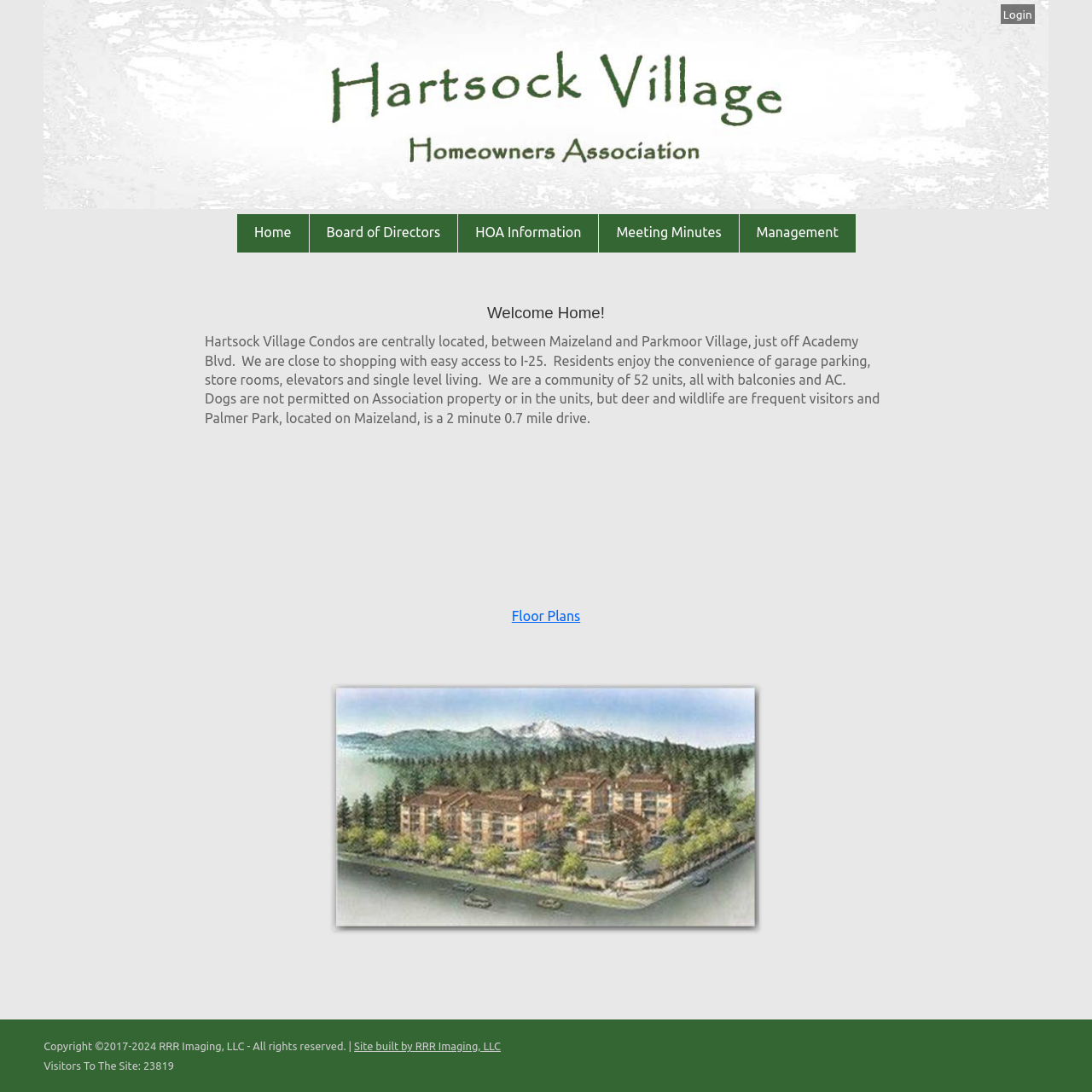Provide a one-word or short-phrase response to the question:
What is the location of the community relative to I-25?

Close